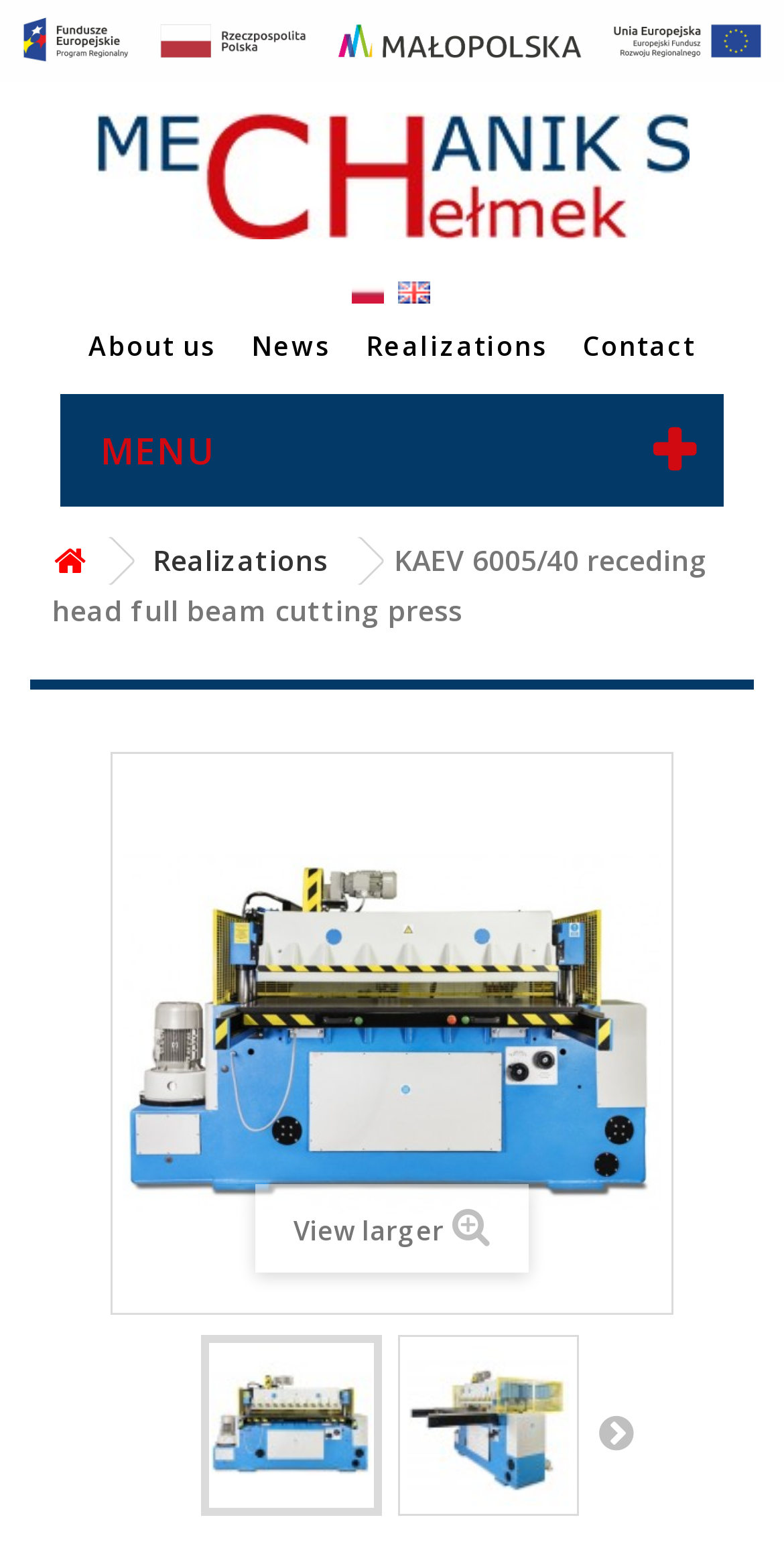Determine the bounding box coordinates of the region to click in order to accomplish the following instruction: "View the larger image". Provide the coordinates as four float numbers between 0 and 1, specifically [left, top, right, bottom].

[0.374, 0.787, 0.567, 0.81]